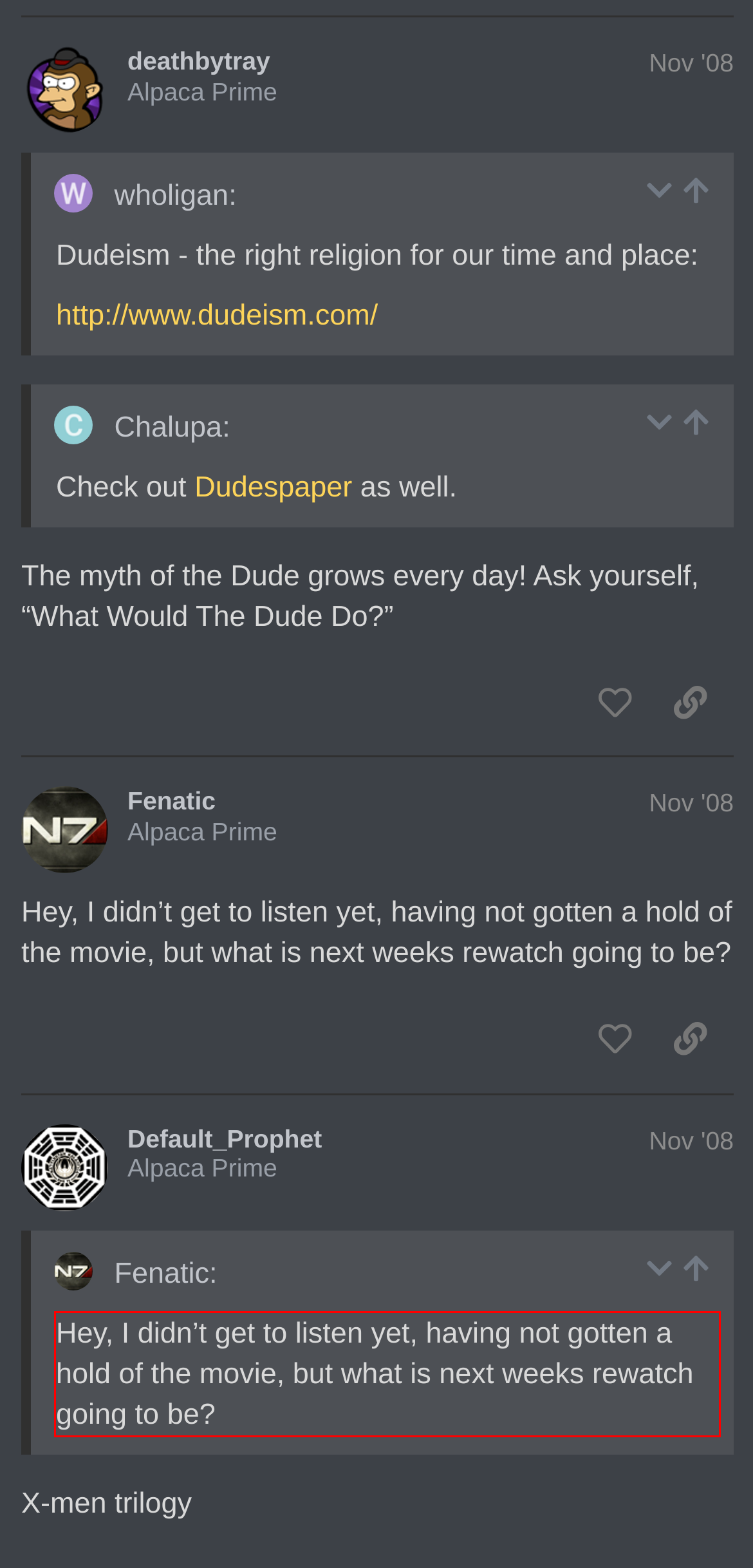Observe the screenshot of the webpage that includes a red rectangle bounding box. Conduct OCR on the content inside this red bounding box and generate the text.

Hey, I didn’t get to listen yet, having not gotten a hold of the movie, but what is next weeks rewatch going to be?